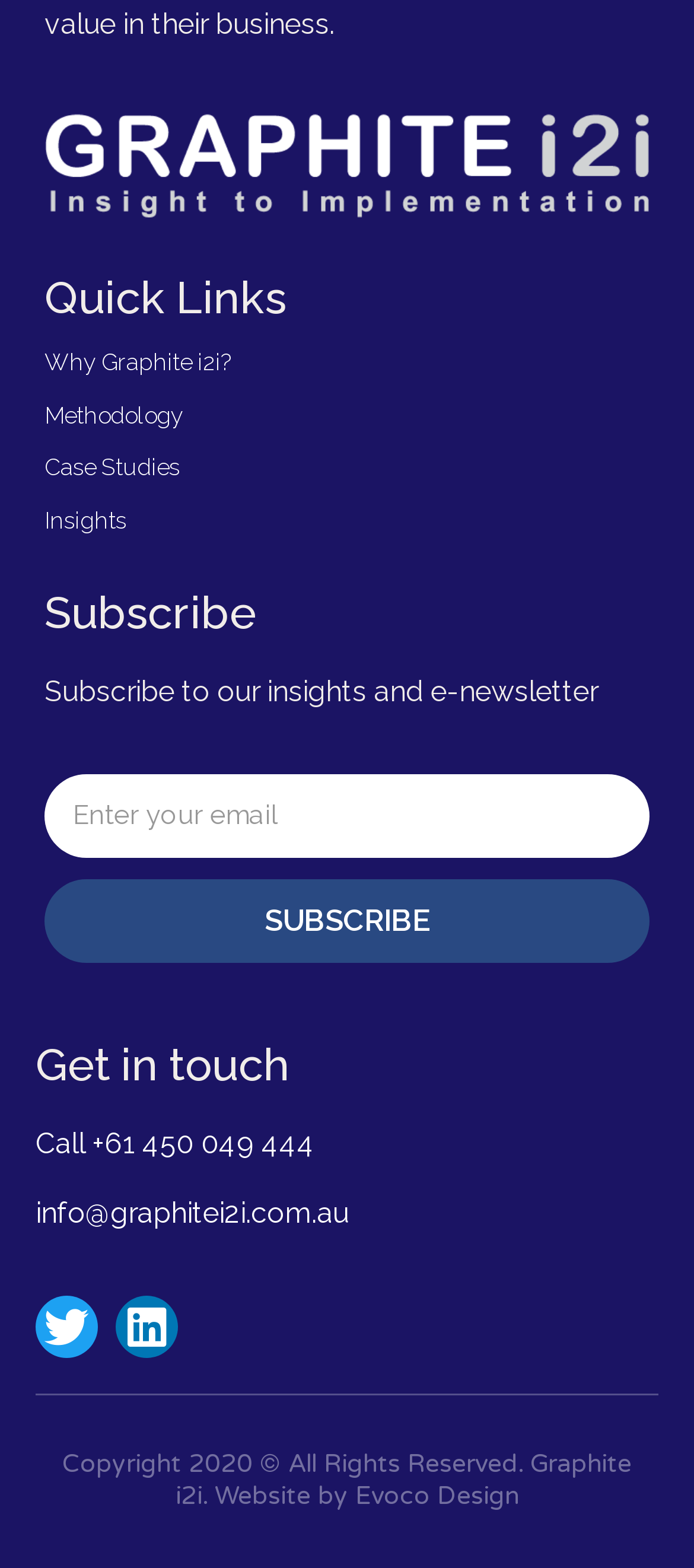Who designed the website?
Please provide a detailed answer to the question.

I found the text 'Website by Evoco Design' at the bottom of the webpage, which indicates that Evoco Design is the website designer.